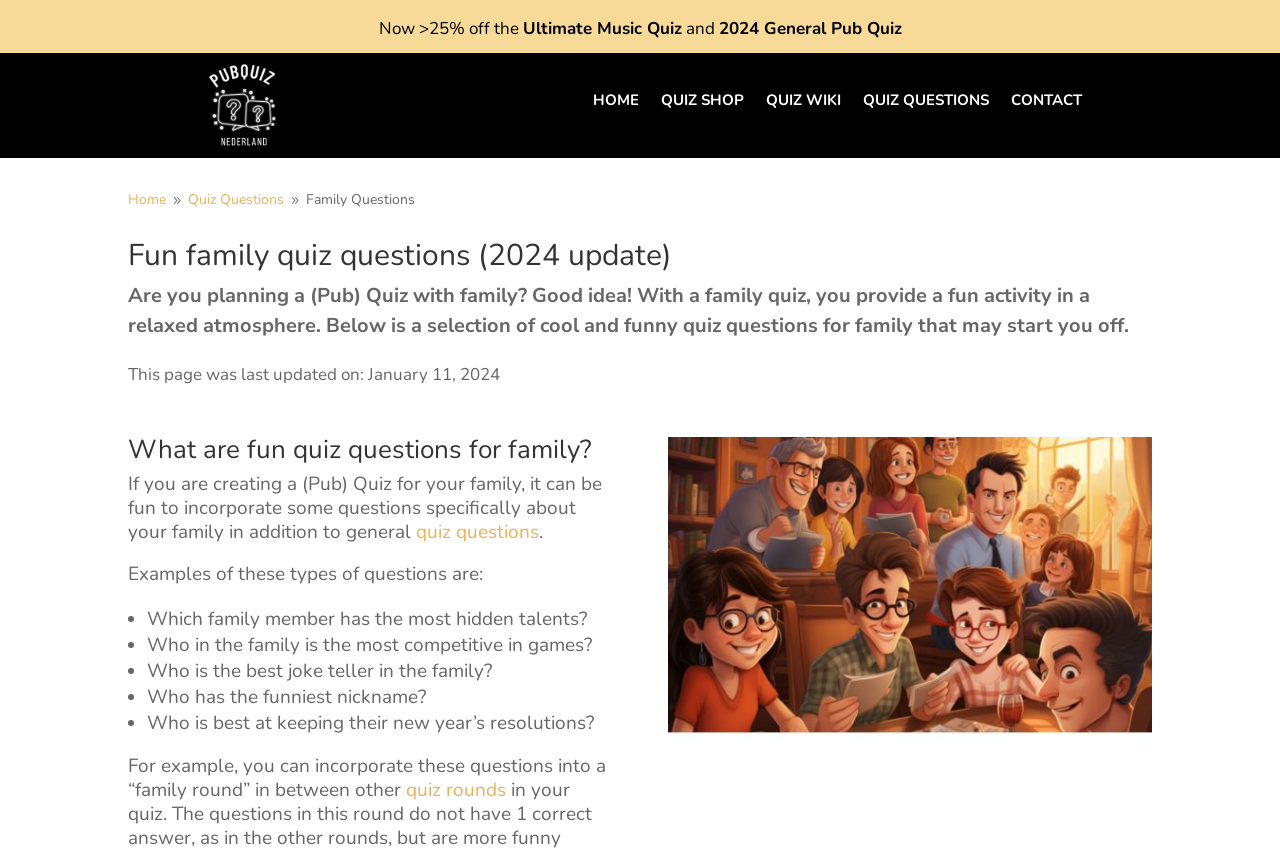Carefully examine the image and provide an in-depth answer to the question: What is the name of the quiz shop linked on the webpage?

The webpage has a navigation menu with links to different sections. One of the links is 'QUIZ SHOP', which suggests that it is a shop related to quizzes.